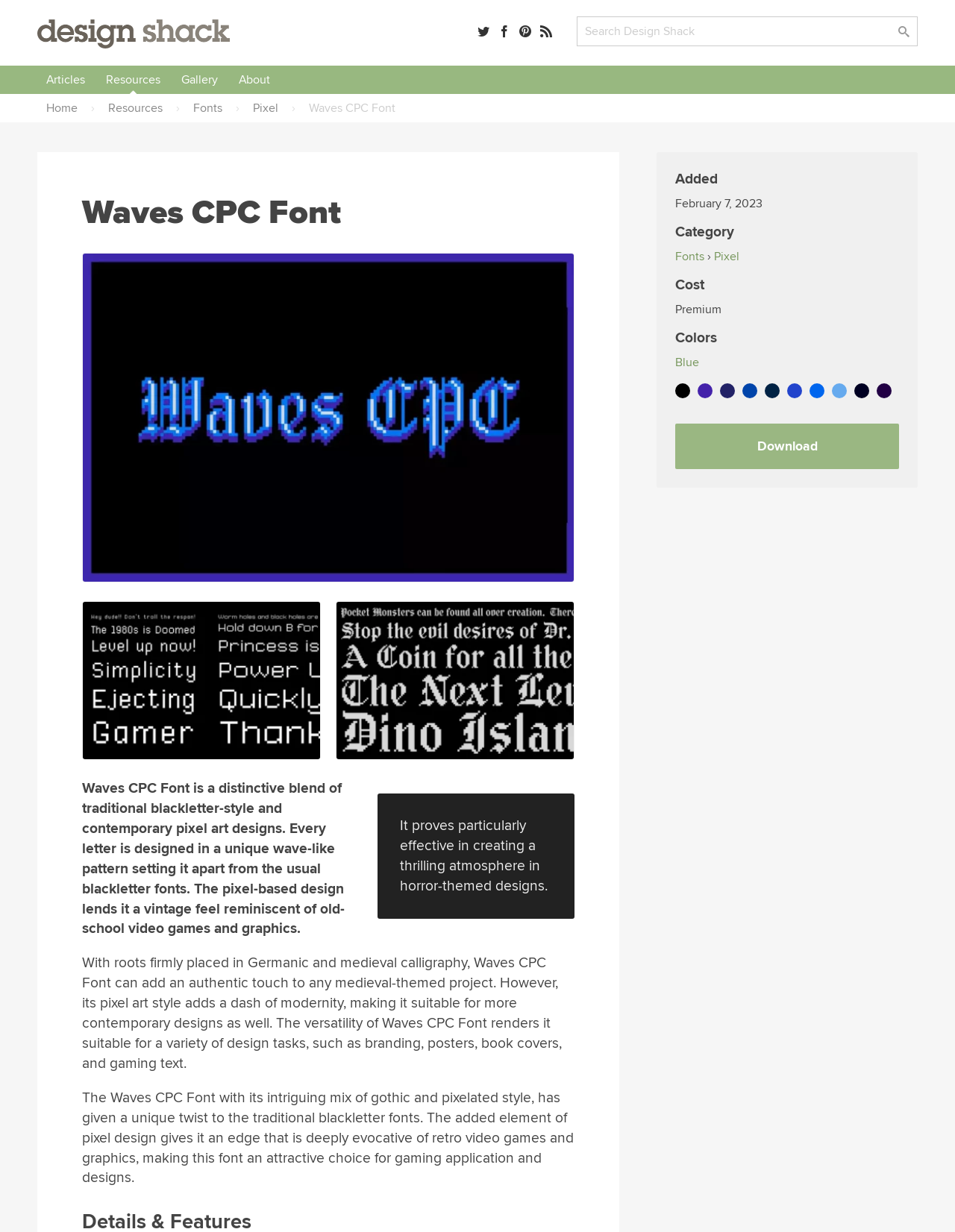Find the bounding box coordinates of the element I should click to carry out the following instruction: "Search for design resources".

[0.604, 0.013, 0.961, 0.038]